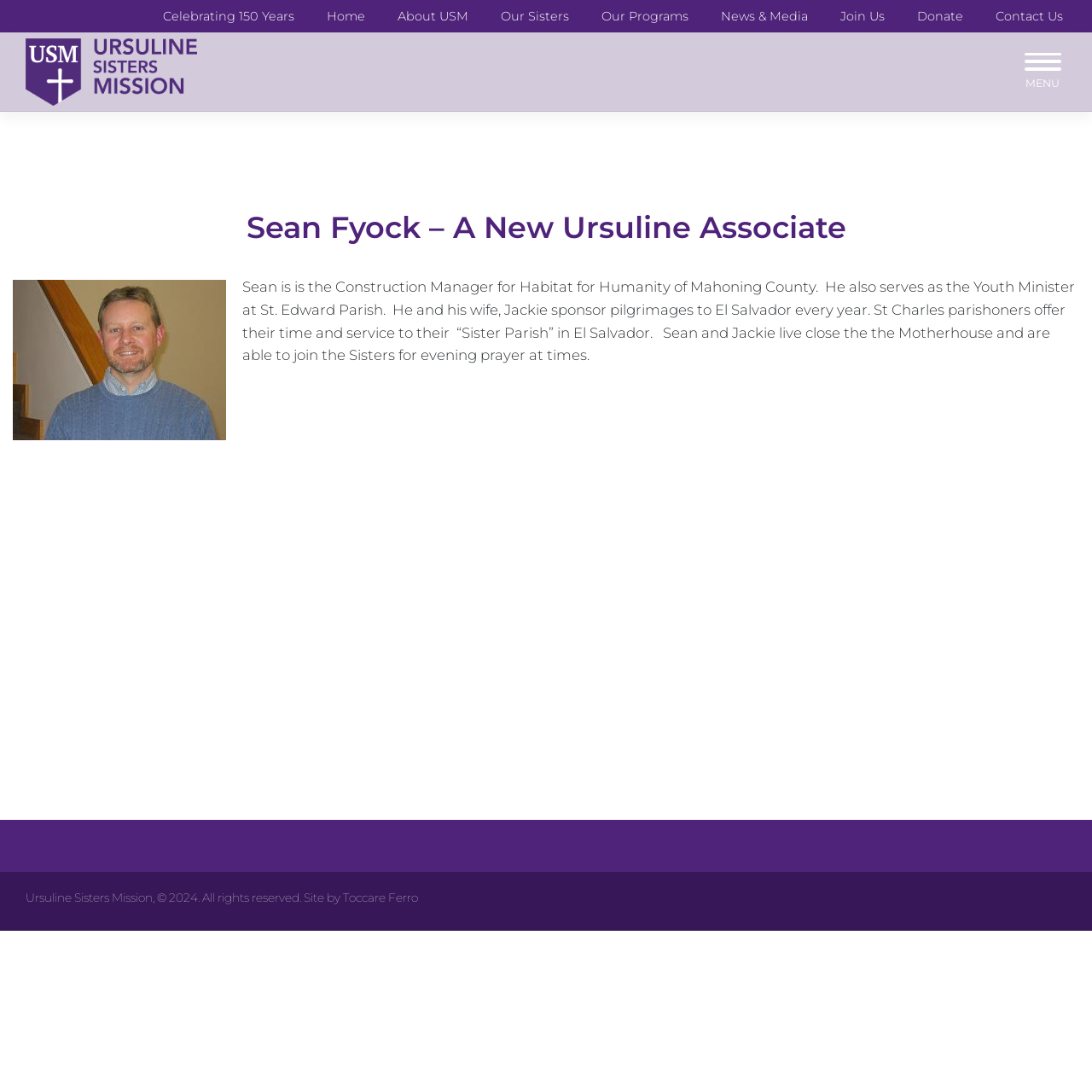Provide a single word or phrase answer to the question: 
What is the name of the parish where Sean serves as Youth Minister?

St. Edward Parish